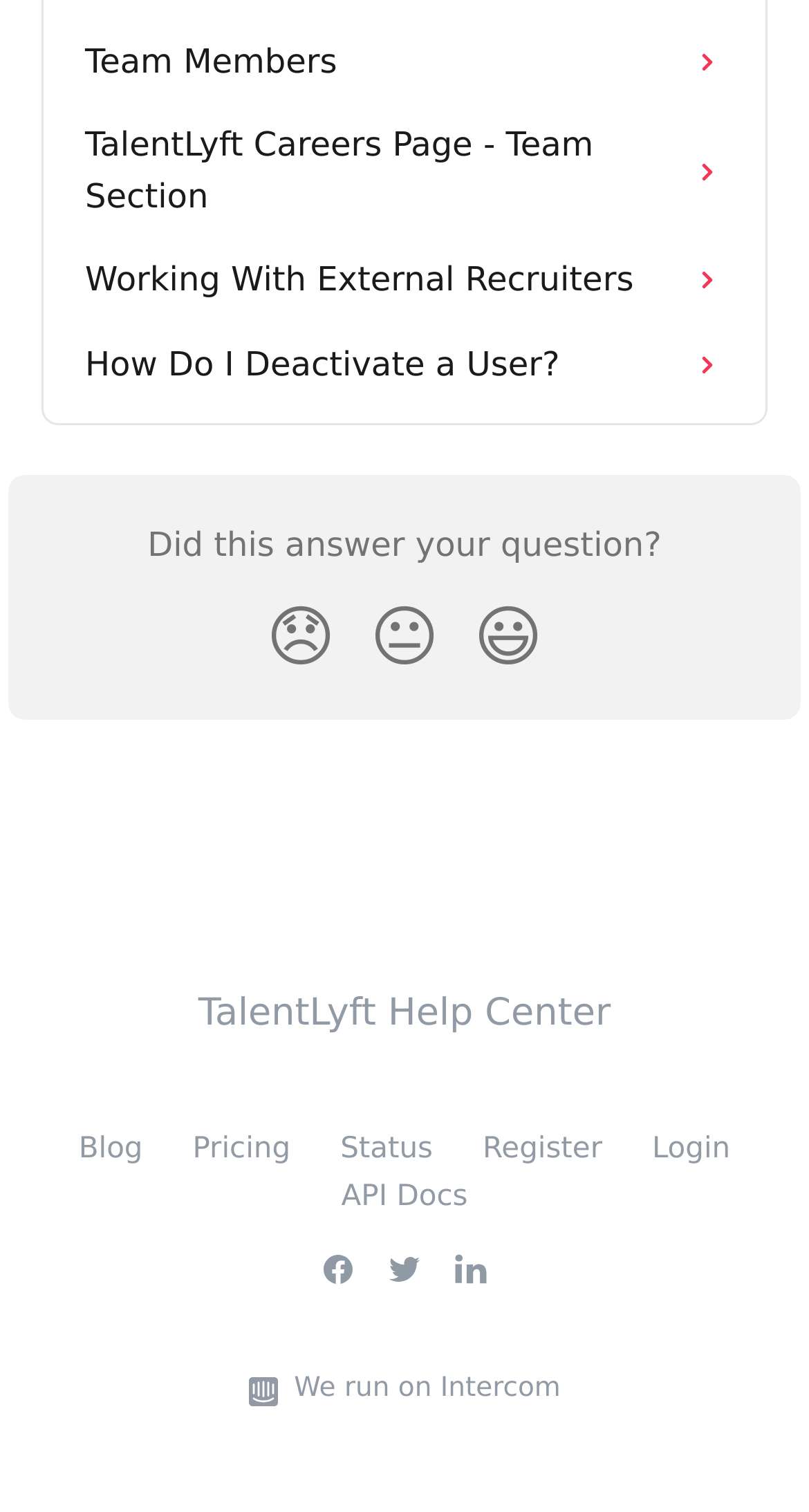Please answer the following question using a single word or phrase: What is the text above the reaction buttons?

Did this answer your question?